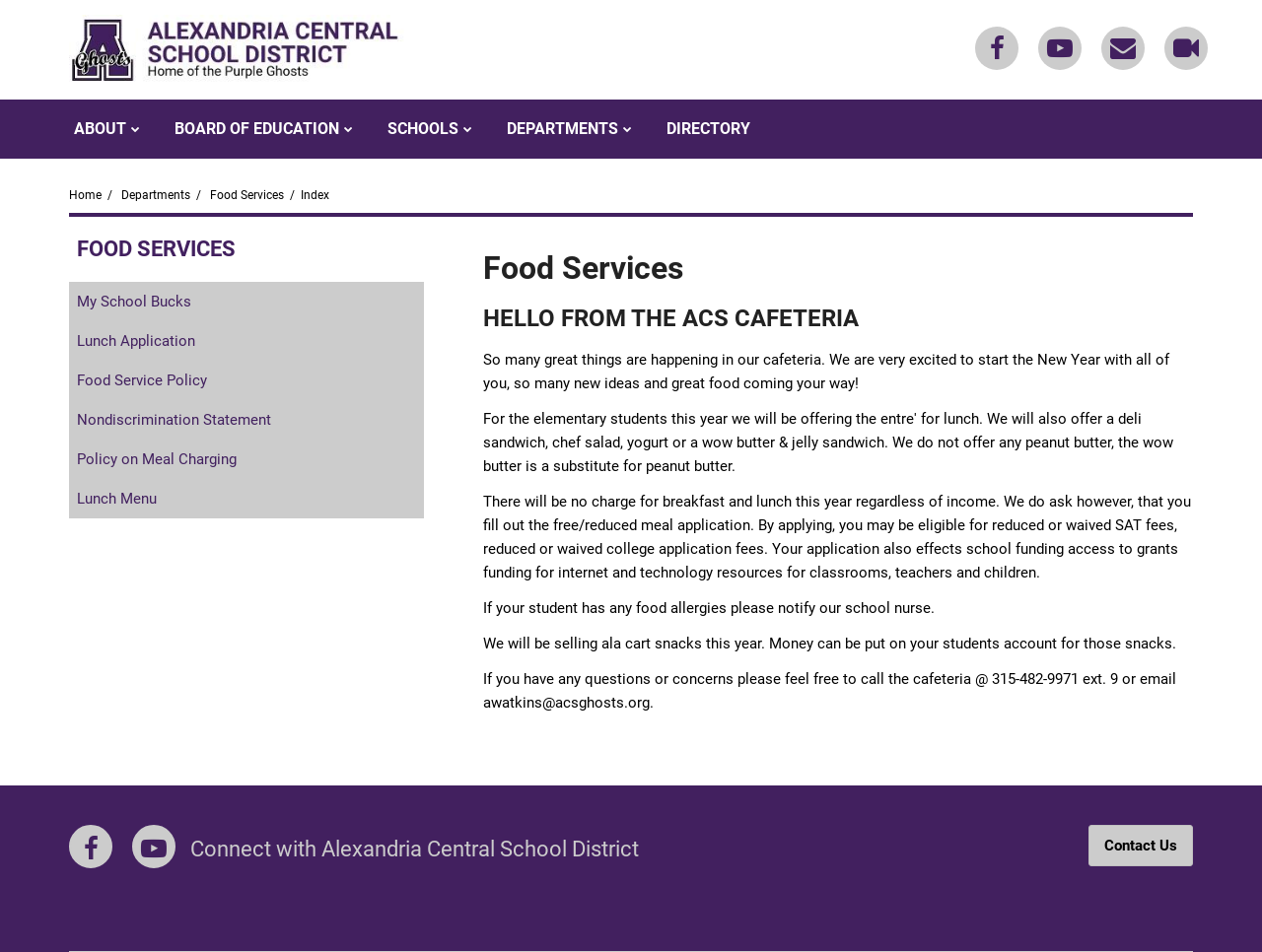Identify the bounding box coordinates of the clickable region required to complete the instruction: "Download as PDF". The coordinates should be given as four float numbers within the range of 0 and 1, i.e., [left, top, right, bottom].

None